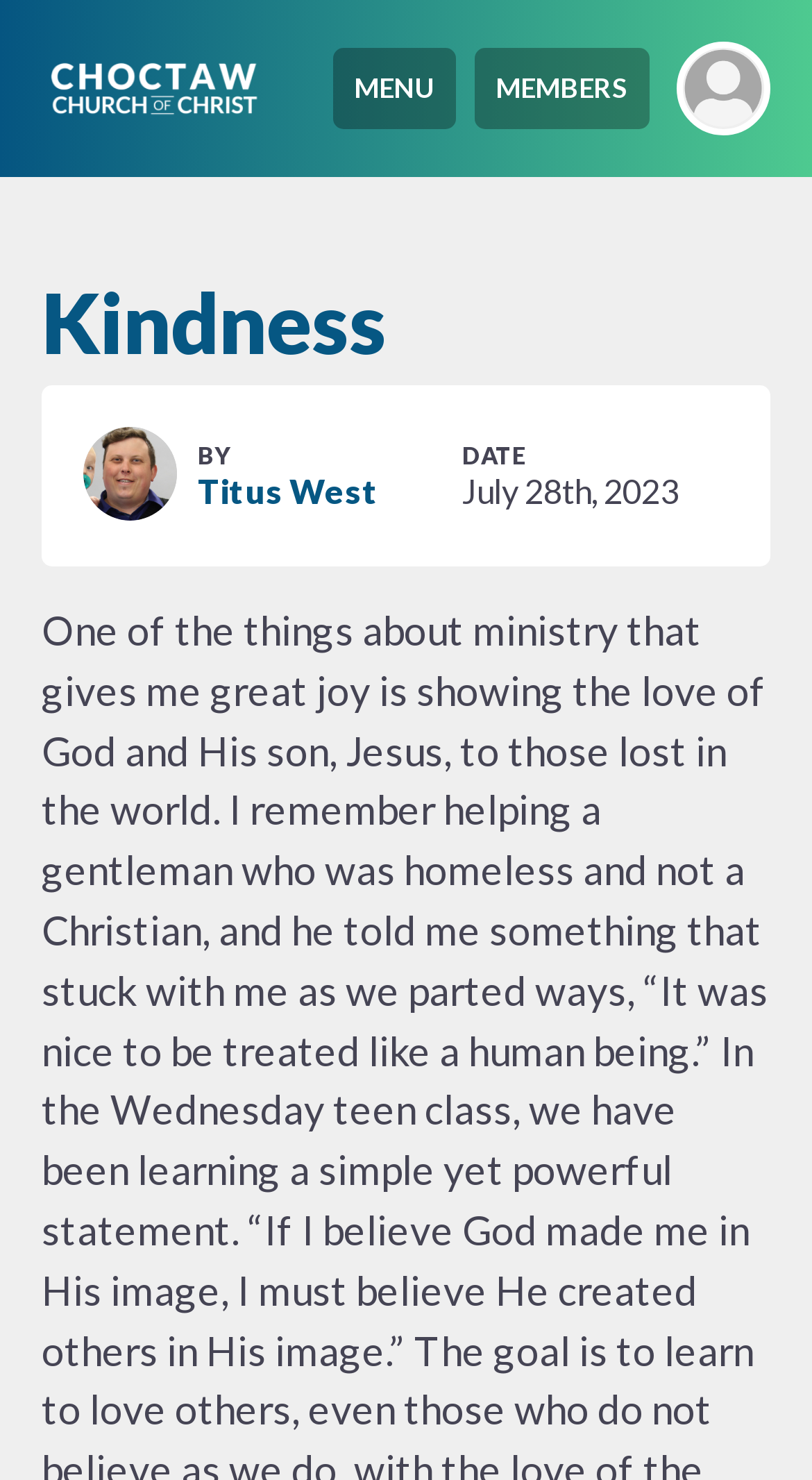Based on the image, give a detailed response to the question: What is the title of the article?

The title of the article can be found in the middle of the webpage, where it is written in a larger font size than the surrounding text.